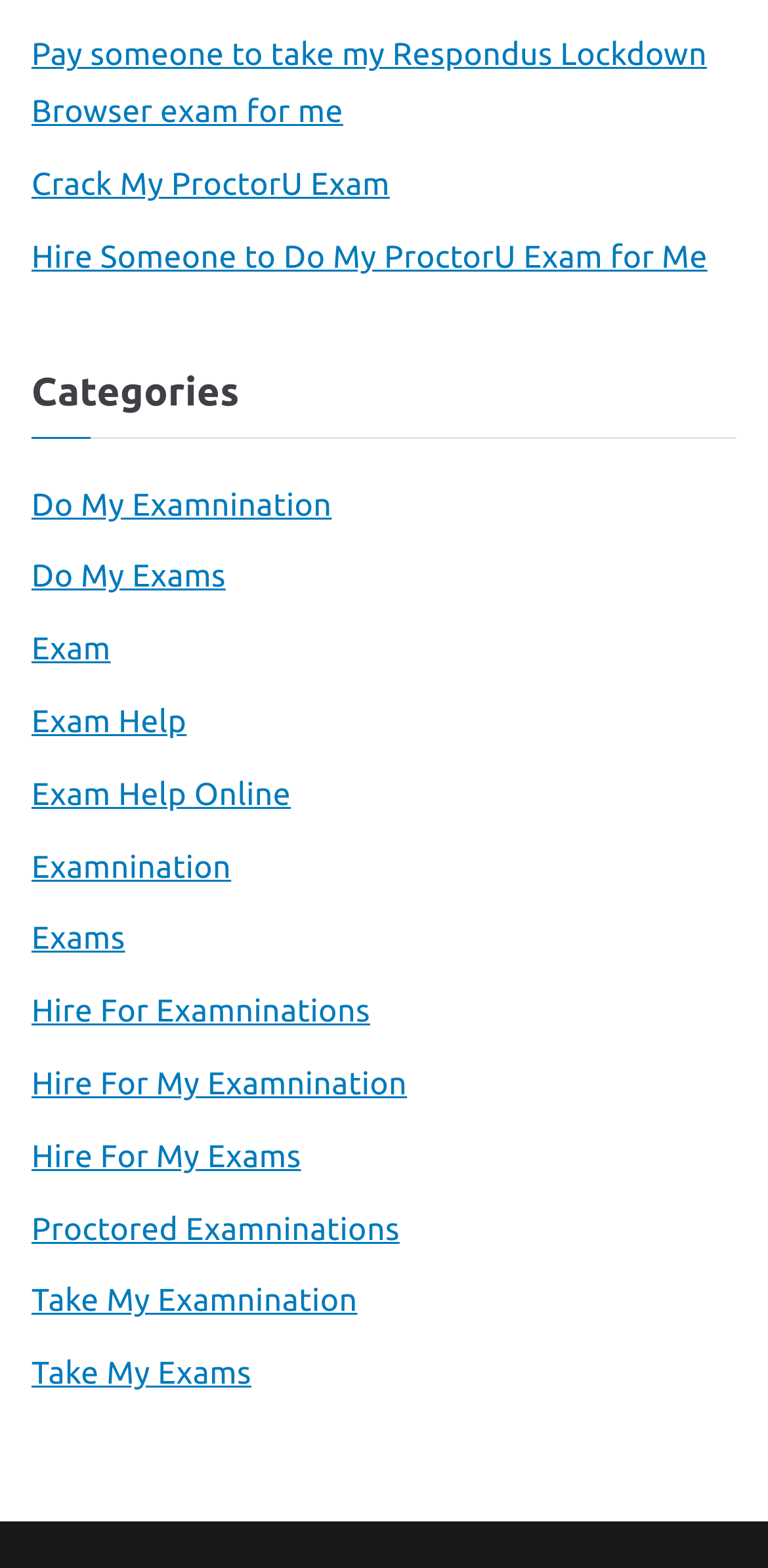Locate the bounding box coordinates of the segment that needs to be clicked to meet this instruction: "Select 'Exam Help Online'".

[0.041, 0.489, 0.379, 0.525]